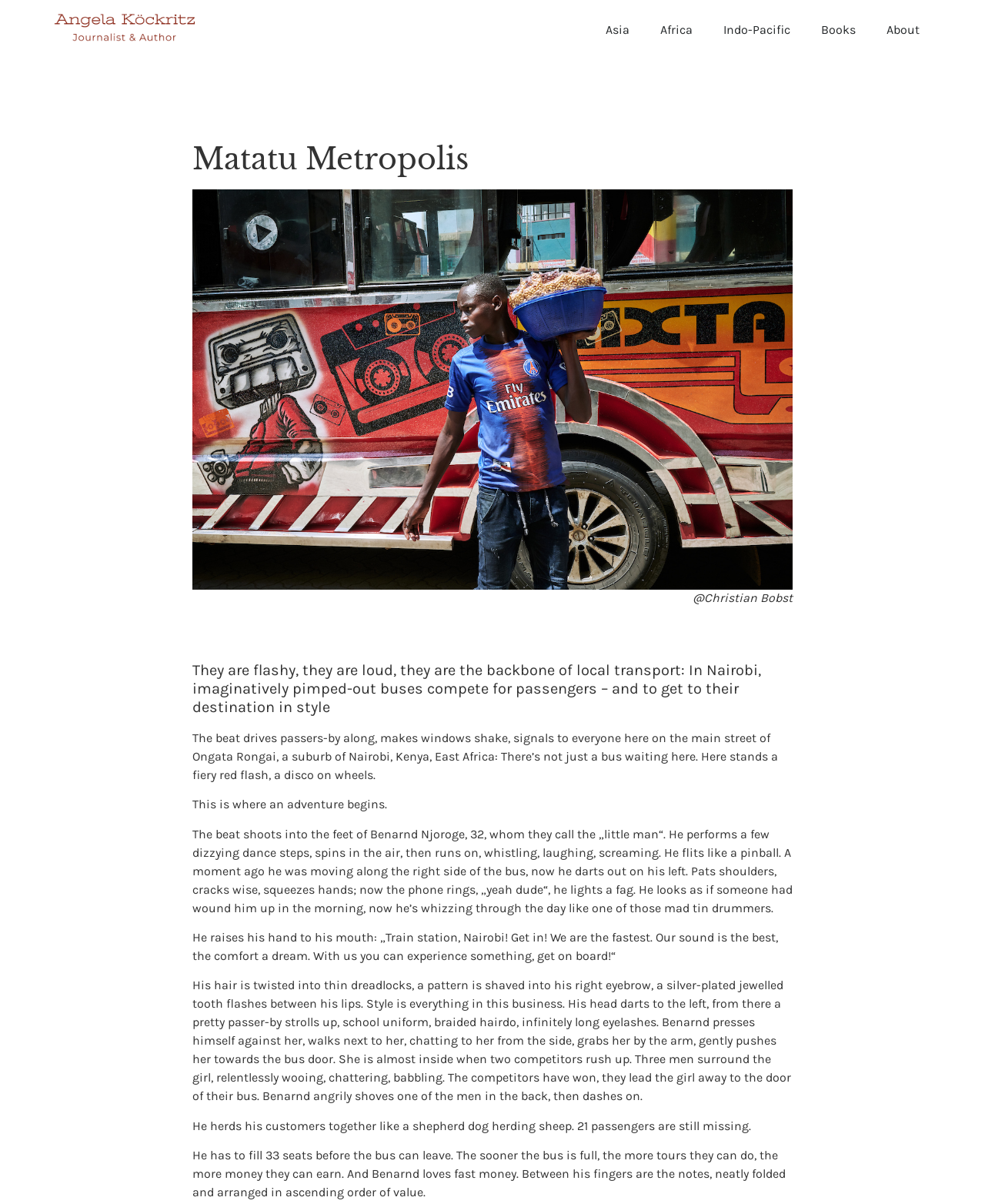Answer the following query with a single word or phrase:
What is the color of the flashy bus?

red